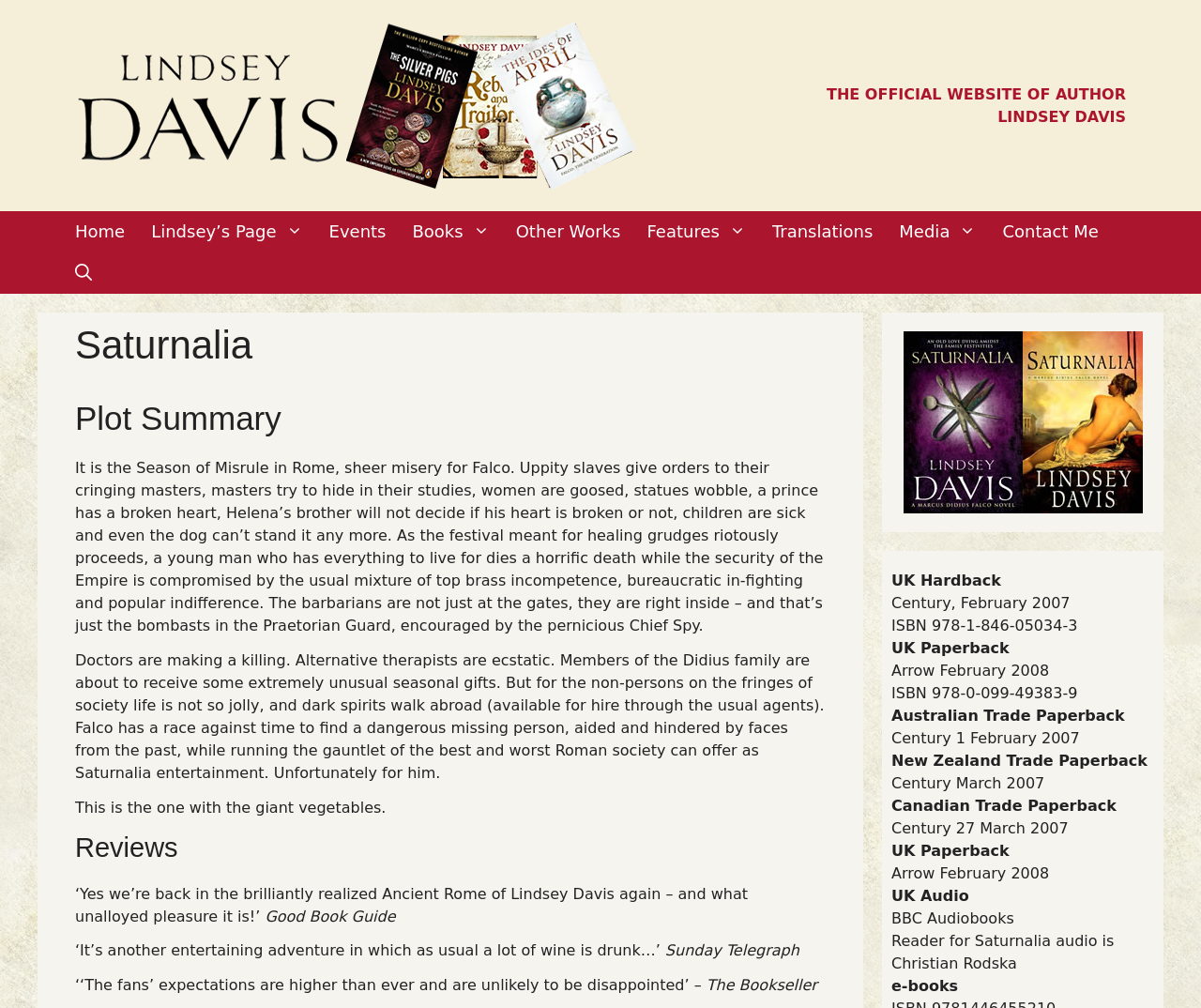Locate the bounding box coordinates of the element you need to click to accomplish the task described by this instruction: "Click on the 'Lindsey’s Page' link".

[0.115, 0.209, 0.263, 0.25]